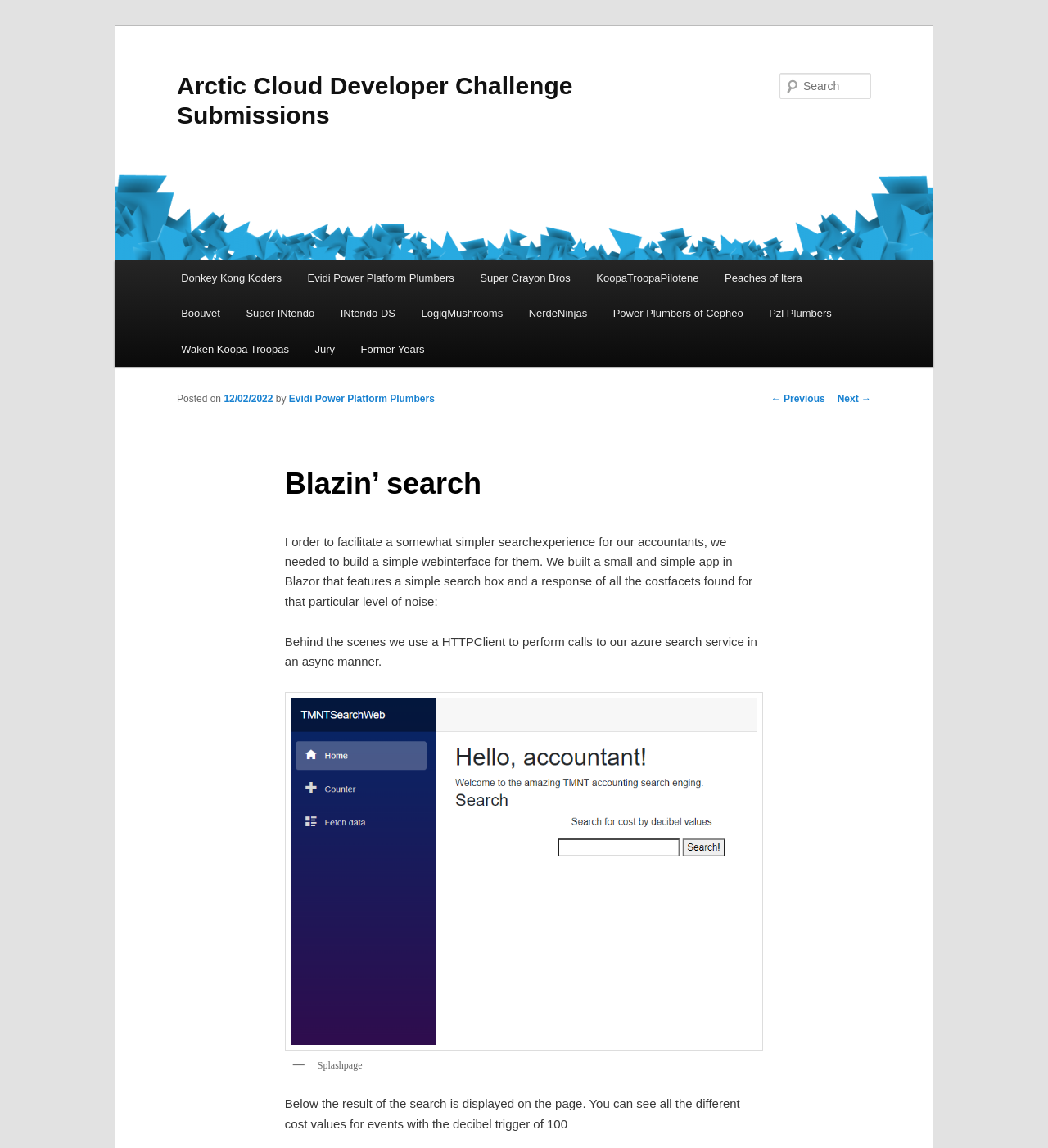Find the bounding box coordinates for the area you need to click to carry out the instruction: "View previous posts". The coordinates should be four float numbers between 0 and 1, indicated as [left, top, right, bottom].

[0.736, 0.342, 0.787, 0.352]